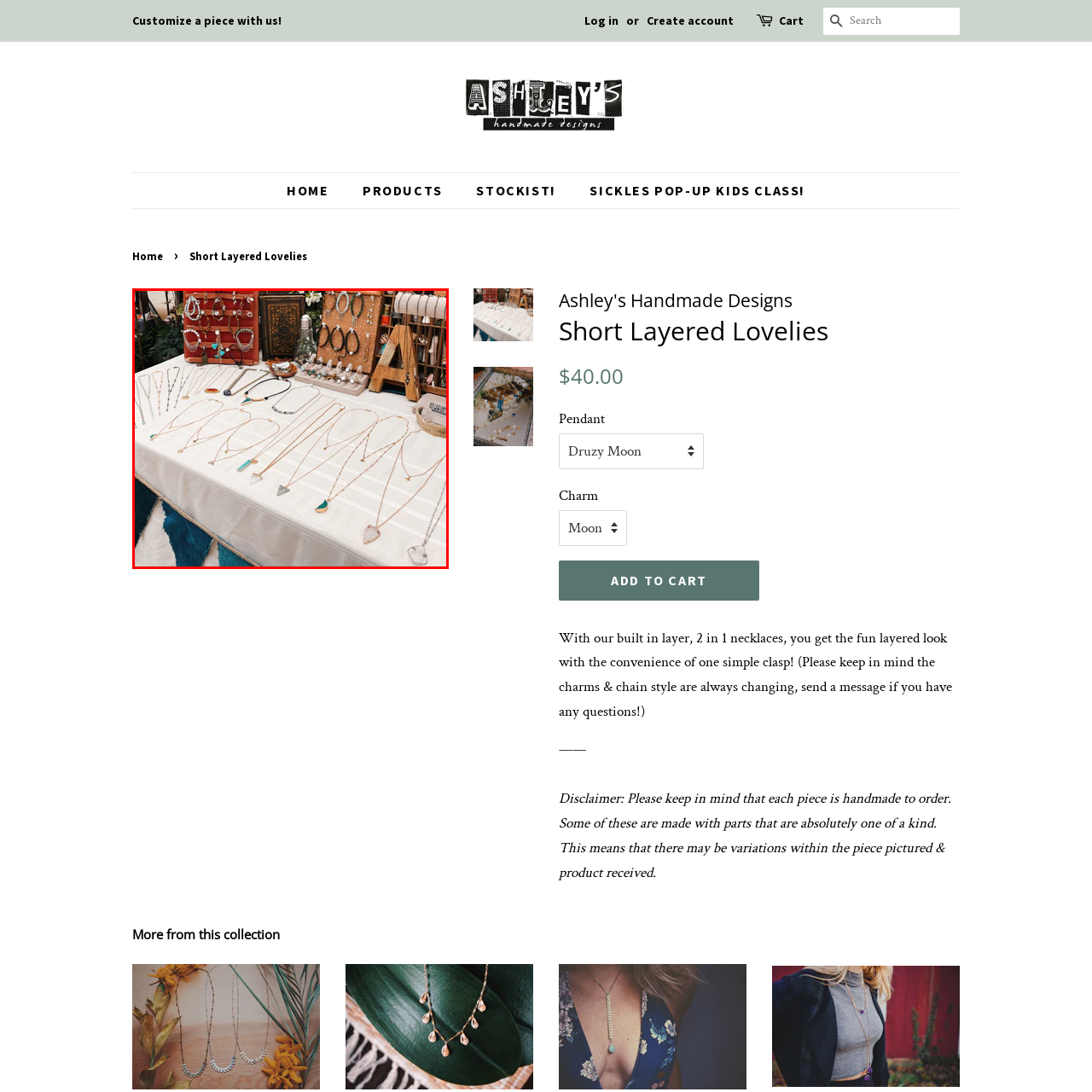Write a thorough description of the contents of the image marked by the red outline.

The image showcases a beautifully arranged display of handmade necklaces on a table, highlighting various styles and materials. Each piece exhibits unique designs, featuring elegant chains adorned with geometric shapes, semi-precious stones, and intricate charms. The table is set against a backdrop of greenery and decorative elements, providing a vibrant setting for the artisan jewelry. In the background, additional jewelry pieces are organized on display stands, enhancing the artisanal atmosphere of the setting. This enticing arrangement invites onlookers to explore the variety and craftsmanship of the necklaces available.